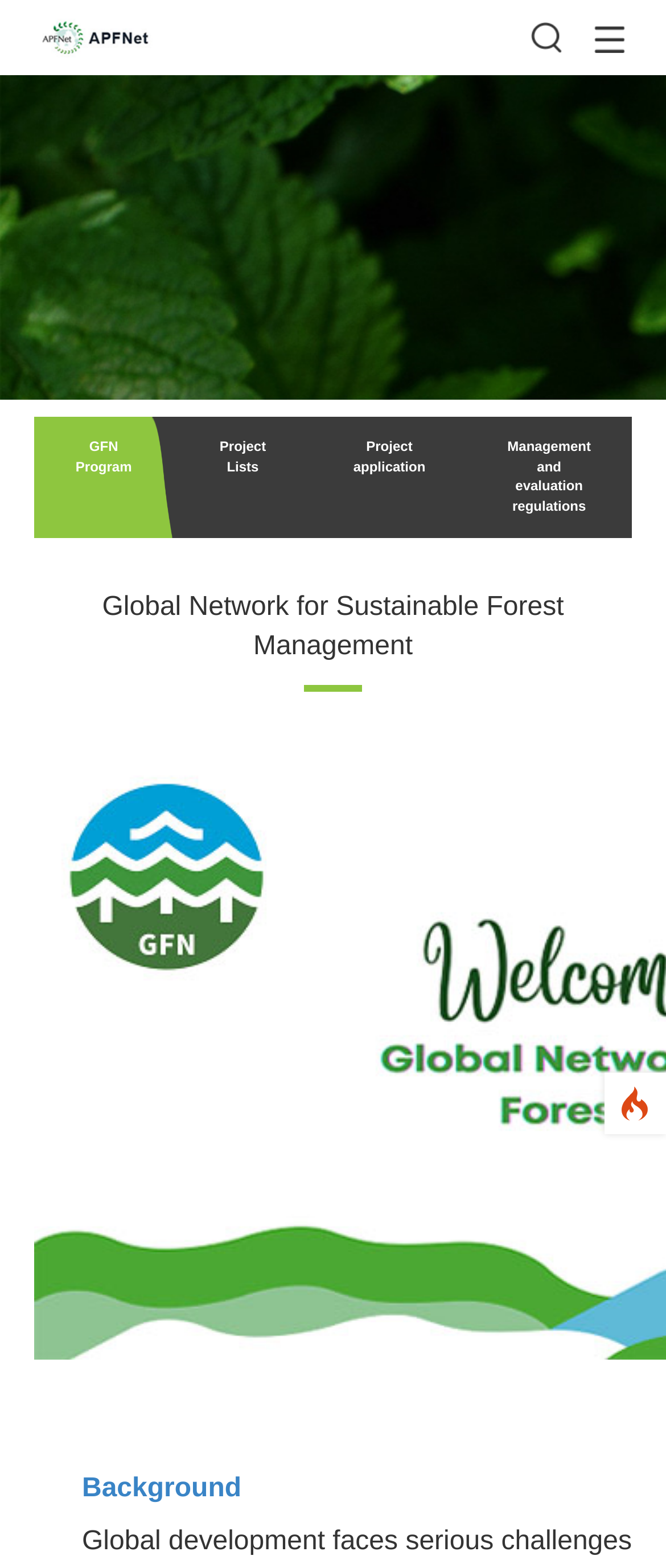Respond to the question below with a single word or phrase:
What is the image at the bottom right corner?

Unknown